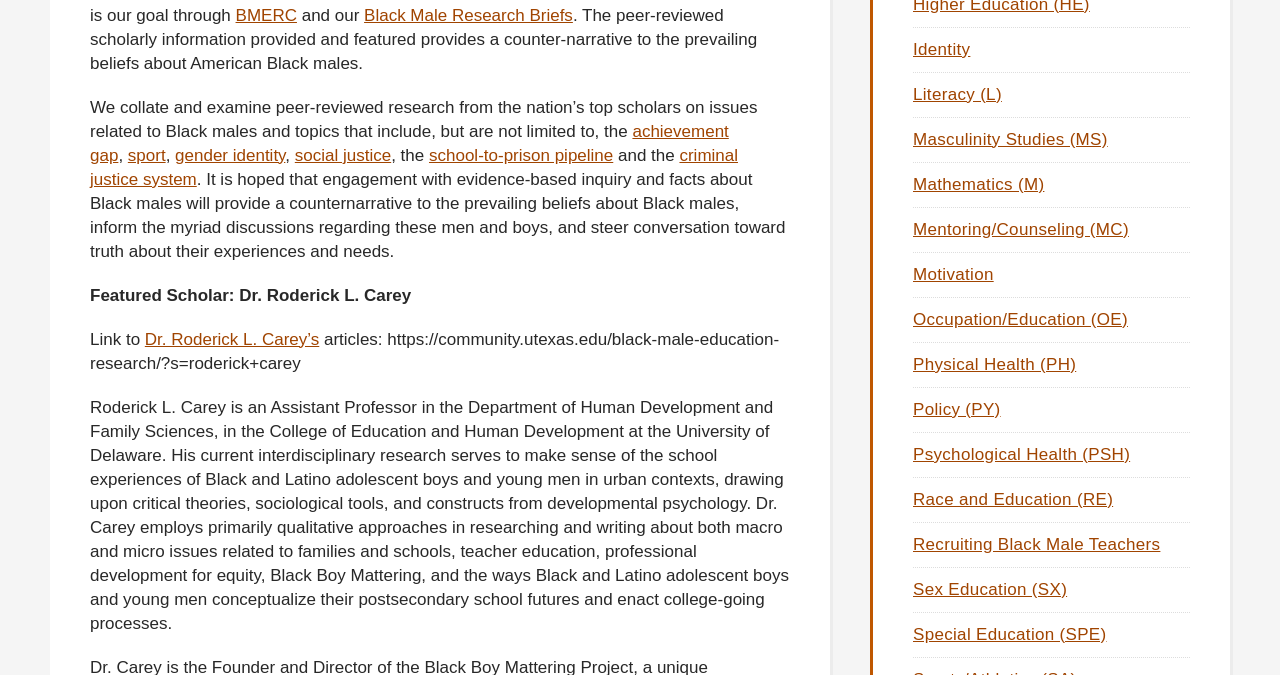Answer this question using a single word or a brief phrase:
What is the link to Dr. Roderick L. Carey's articles?

https://community.utexas.edu/black-male-education-research/?s=roderick+carey